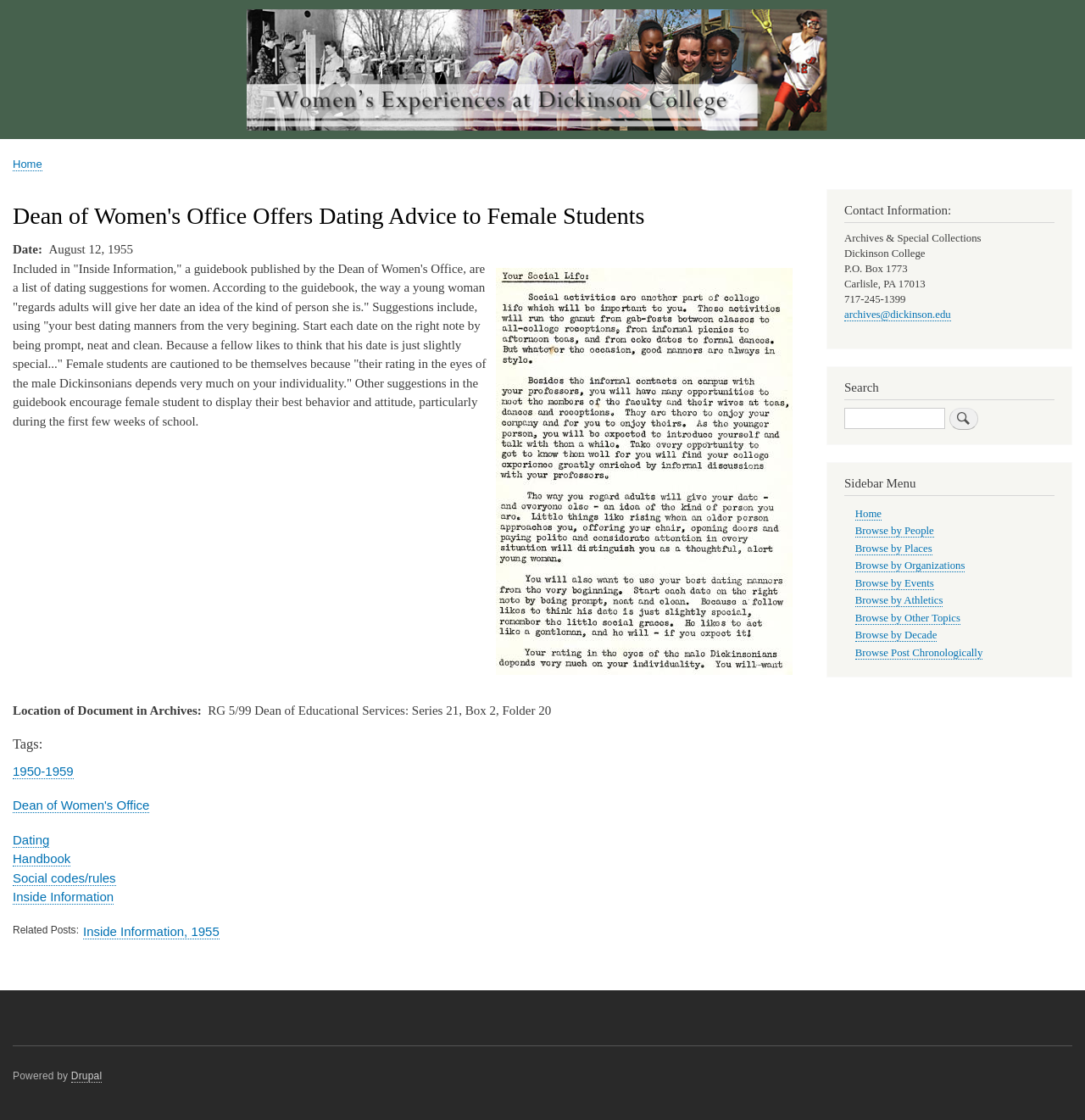Based on the description "Social codes/rules", find the bounding box of the specified UI element.

[0.012, 0.777, 0.107, 0.791]